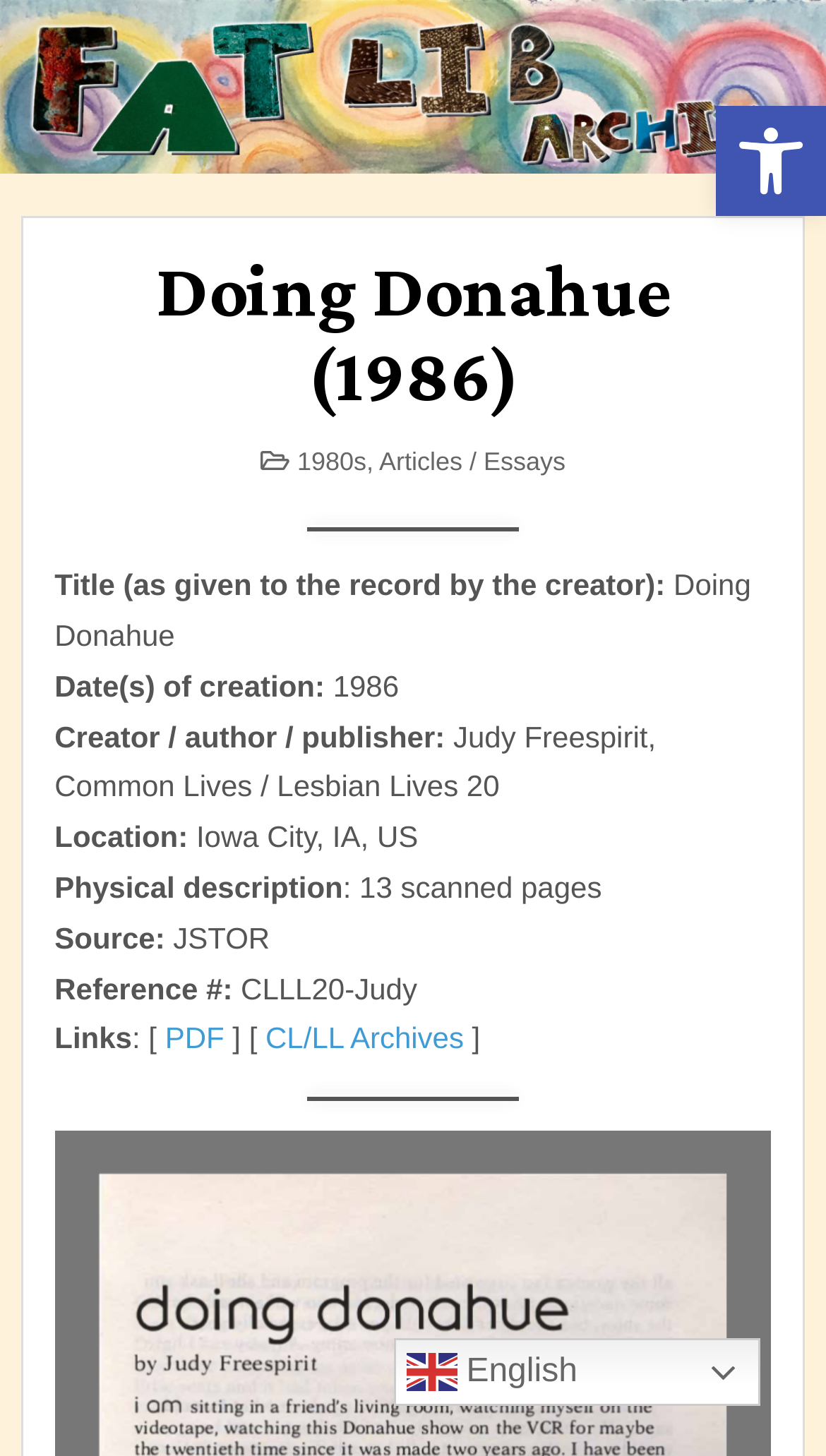Find the bounding box coordinates for the UI element whose description is: "Articles / Essays". The coordinates should be four float numbers between 0 and 1, in the format [left, top, right, bottom].

[0.459, 0.307, 0.685, 0.327]